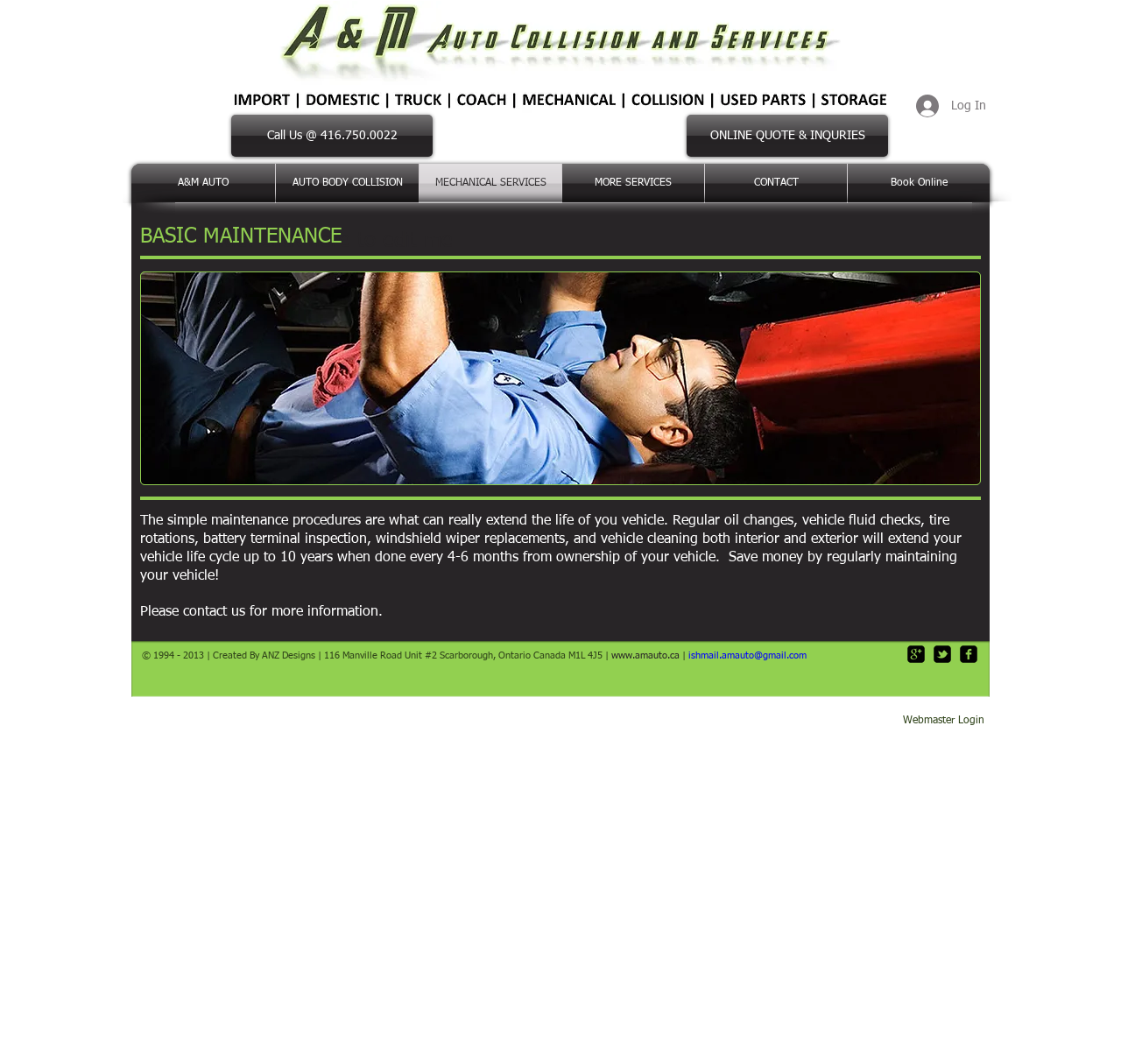Provide the bounding box coordinates of the UI element that matches the description: "AUTO BODY COLLISION".

[0.246, 0.154, 0.373, 0.191]